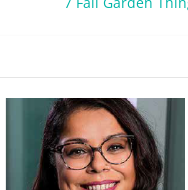Provide a thorough and detailed caption for the image.

The image features a smiling individual with glasses, showcasing a warm and engaging expression. This person appears to be involved in community activities, as suggested by the surrounding context of updated local information and community services. Their professional demeanor and approachable appearance highlight their role in the community, likely contributing to initiatives such as speed enforcement and neighborhood safety, which have recently been emphasized in communications from local leaders. The setting suggests a focus on community engagement, fostering connections within the ward.